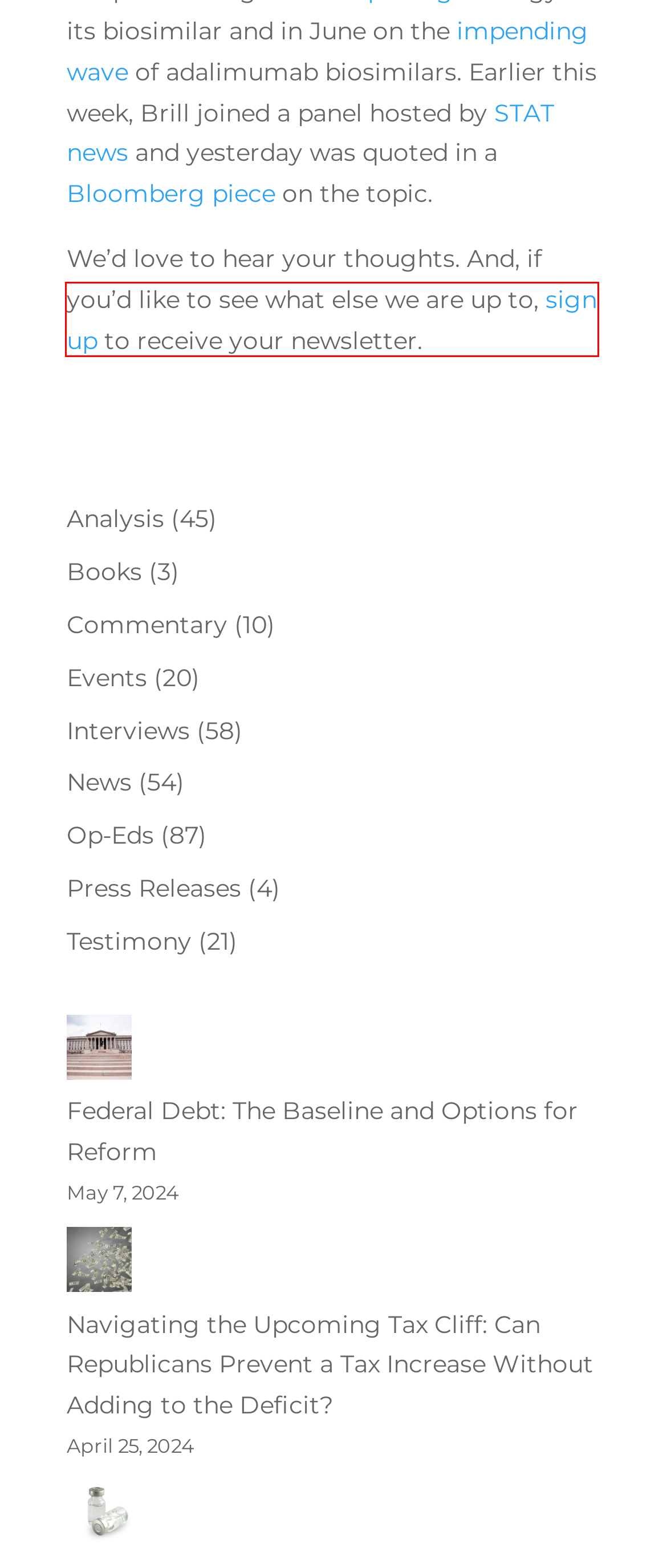Review the webpage screenshot and focus on the UI element within the red bounding box. Select the best-matching webpage description for the new webpage that follows after clicking the highlighted element. Here are the candidates:
A. Op-Eds Archives - MGA
B. Current and Future State of Biosimilars
C. Navigating the Upcoming Tax Cliff
D. Contact Matrix Global Advisors | Healthcare Tax and Fiscal Policy Advisors
E. Press Releases Archives - MGA
F. Commentary Archives - MGA
G. Testimony Archives - MGA
H. Humira Competitors Don’t Guarantee Lower Patient Drug Costs

D